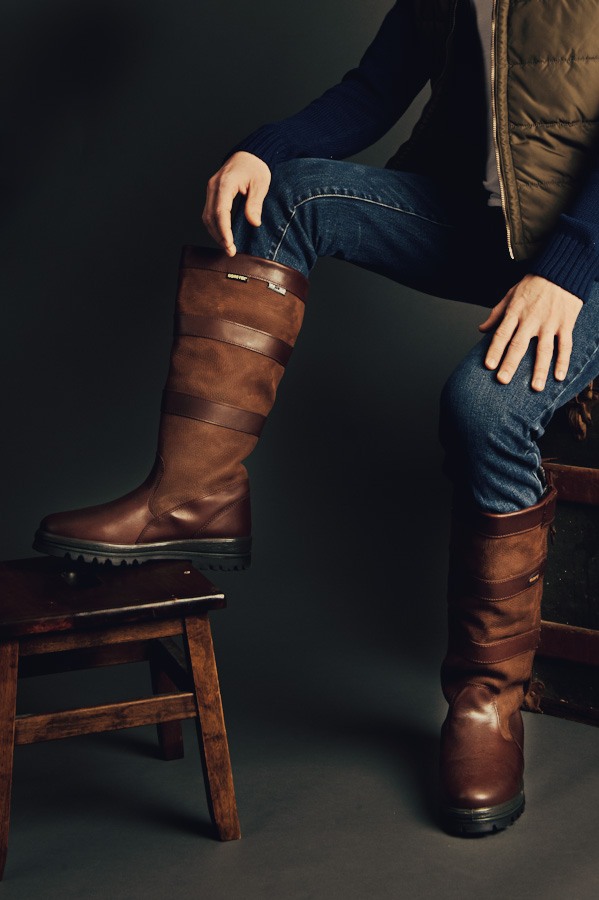Provide a rich and detailed narrative of the image.

The image features a close-up view of Dubarry Wexford Boots, showcasing their rich brown leather texture and robust design. A model is seated, demonstrating the boots while wearing a stylish ensemble consisting of dark jeans and a layered outfit, including a vest and a long-sleeve shirt. The boots are prominently displayed, highlighting their practicality and elegance, suitable for various outdoor activities. In the background, simple wooden stools complement the scene, adding a rustic charm. This footwear, priced at $579, signifies both style and durability, perfect for adventurous outings.